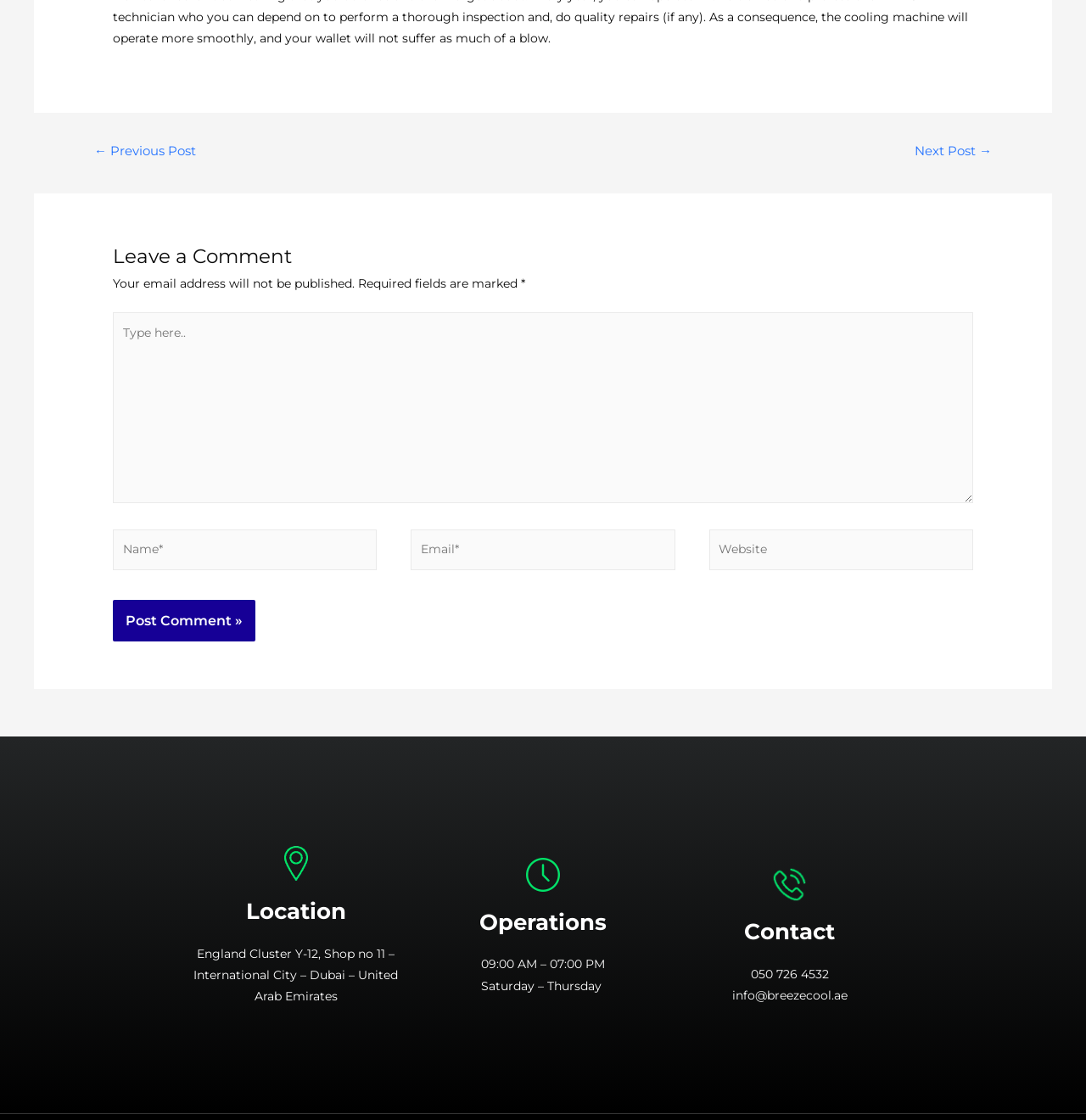Given the description "info@breezecool.ae", determine the bounding box of the corresponding UI element.

[0.674, 0.882, 0.78, 0.895]